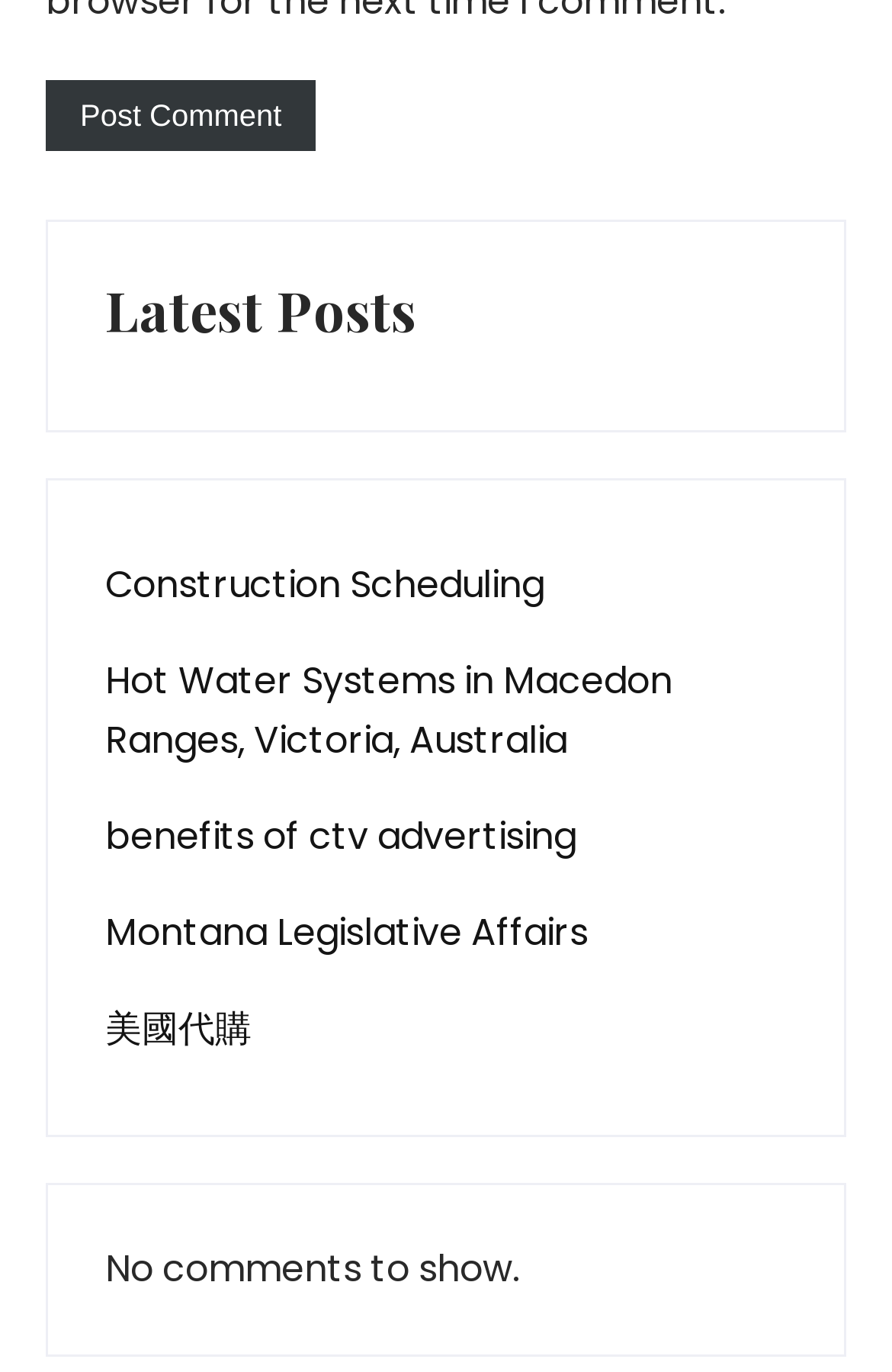Using the description "Montana Legislative Affairs", locate and provide the bounding box of the UI element.

[0.118, 0.659, 0.659, 0.702]